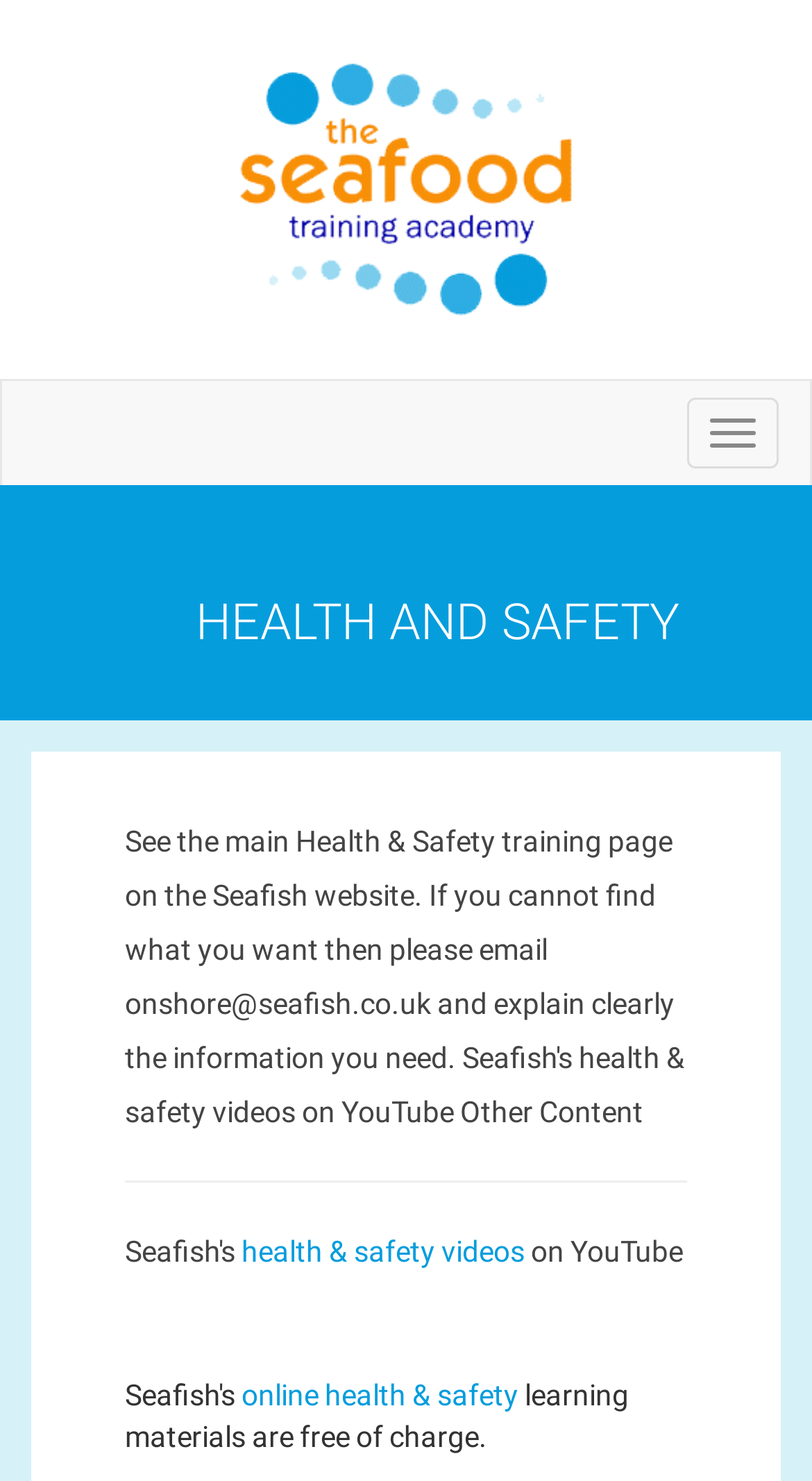Provide a single word or phrase to answer the given question: 
Where are the health and safety videos hosted?

YouTube